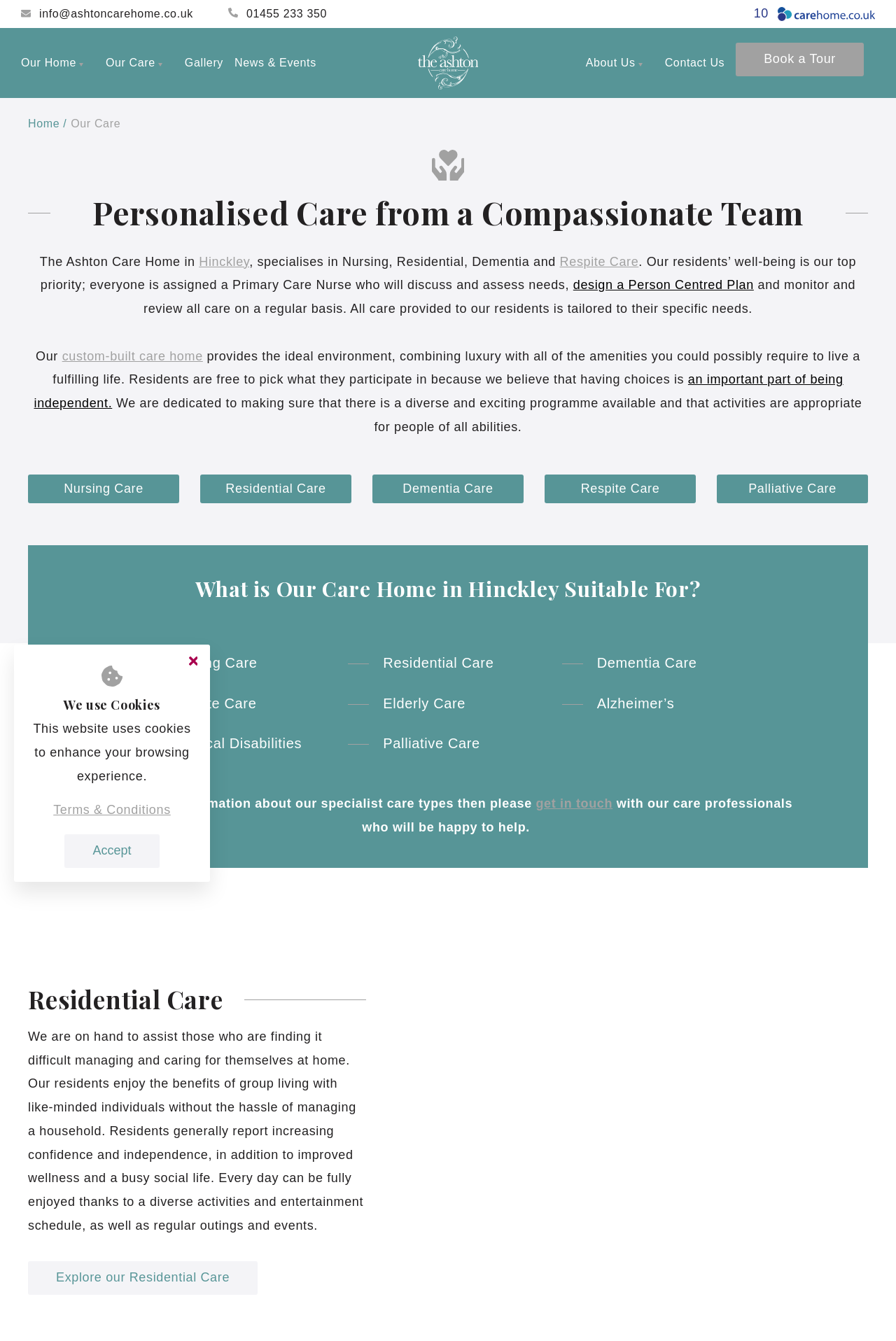Please give the bounding box coordinates of the area that should be clicked to fulfill the following instruction: "Click the 'info@ashtoncarehome.co.uk' email link". The coordinates should be in the format of four float numbers from 0 to 1, i.e., [left, top, right, bottom].

[0.023, 0.003, 0.216, 0.018]